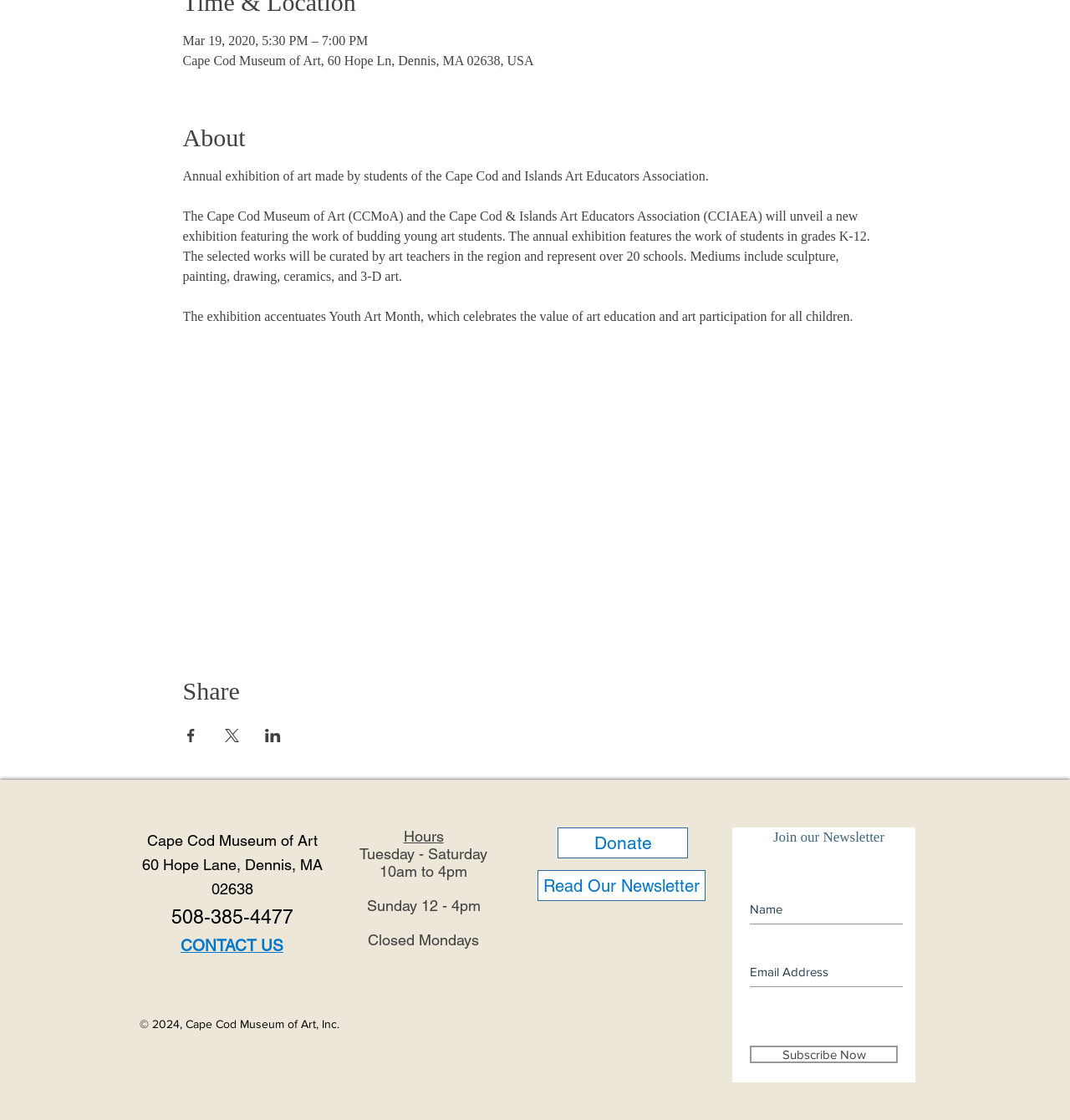Locate the bounding box of the UI element based on this description: "Cape Cod Museum of Art". Provide four float numbers between 0 and 1 as [left, top, right, bottom].

[0.137, 0.743, 0.296, 0.759]